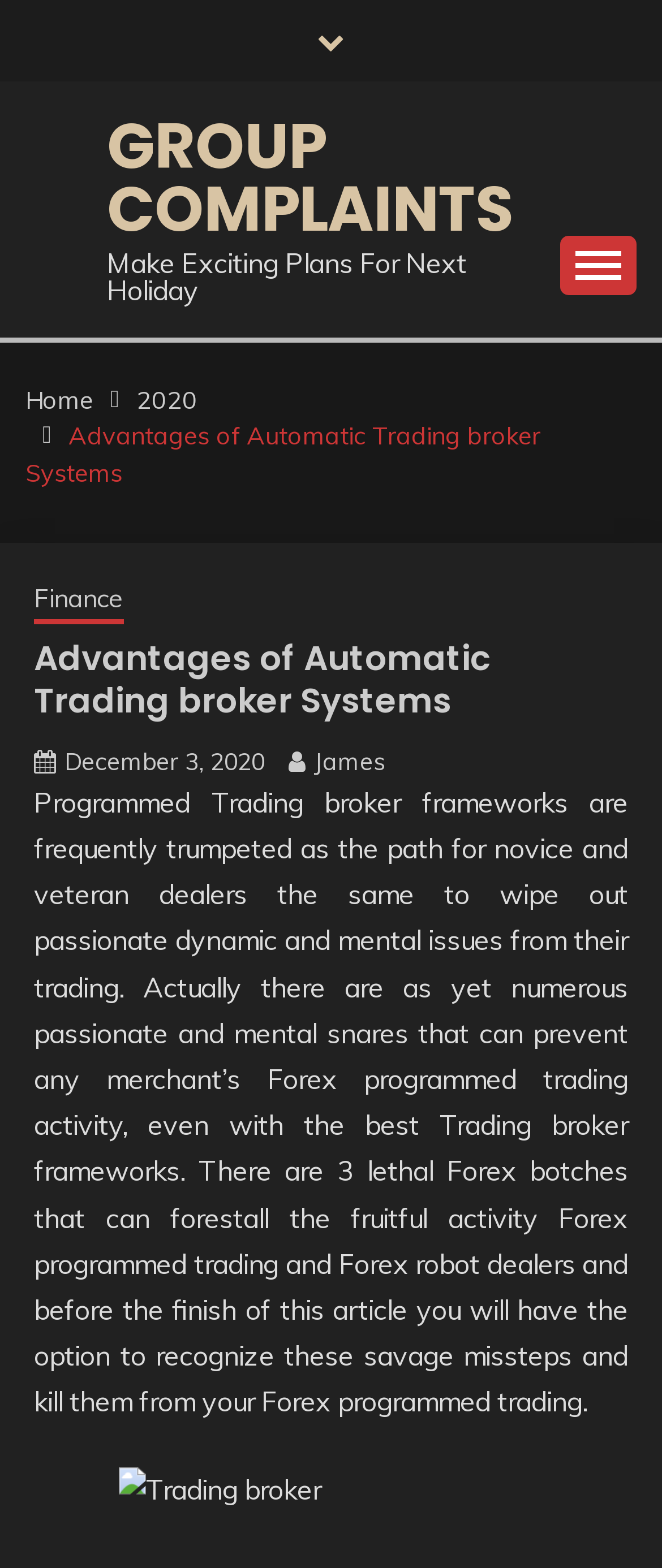Determine the bounding box coordinates of the clickable element to complete this instruction: "Read the article about Advantages of Automatic Trading broker Systems". Provide the coordinates in the format of four float numbers between 0 and 1, [left, top, right, bottom].

[0.051, 0.407, 0.949, 0.461]